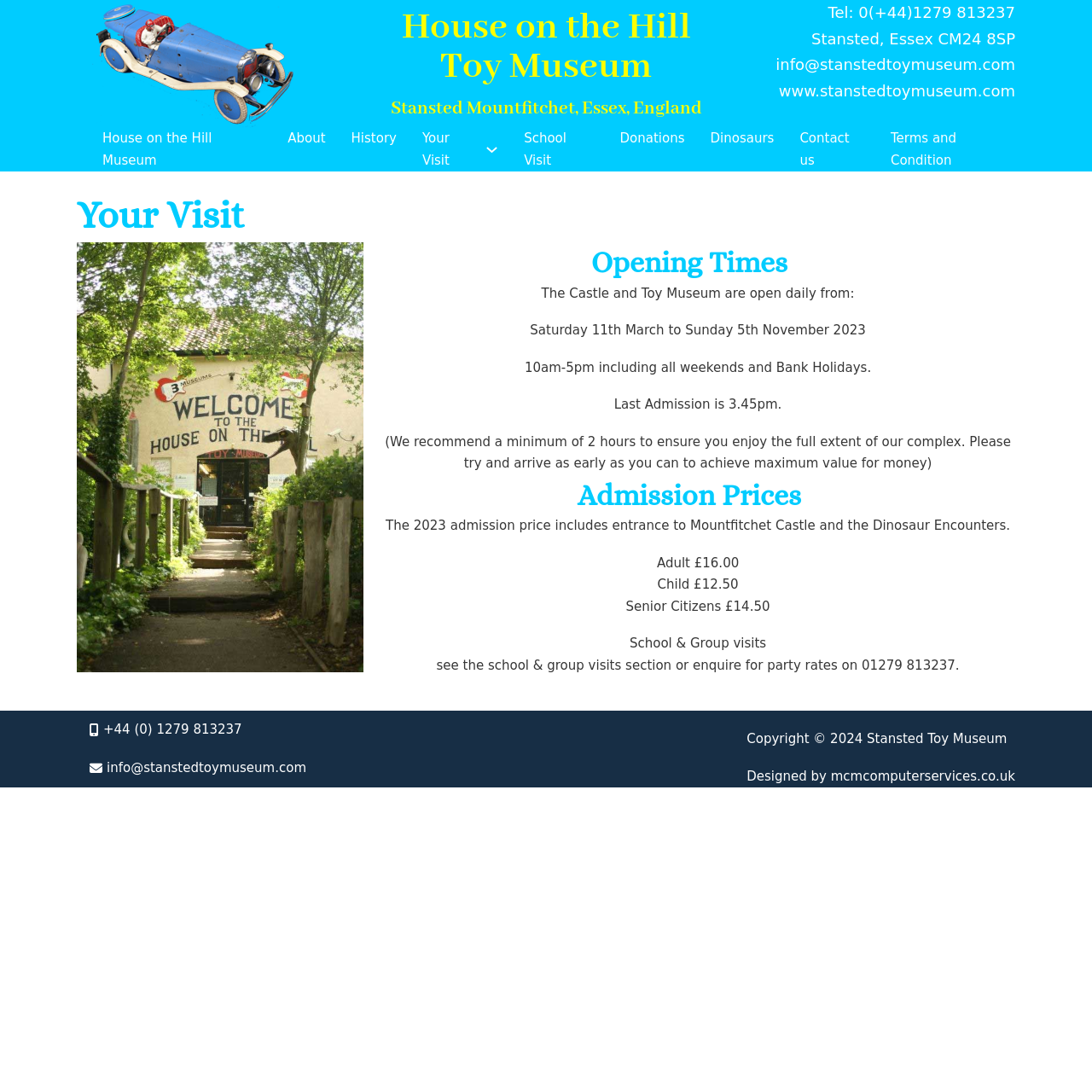What is the recommended minimum visit time?
Please give a detailed answer to the question using the information shown in the image.

The recommended minimum visit time can be found in the StaticText element '(We recommend a minimum of 2 hours to ensure you enjoy the full extent of our complex. Please try and arrive as early as you can to achieve maximum value for money)' which is part of the 'Your Visit' section of the webpage, providing guidance for visitors on how to make the most of their visit.